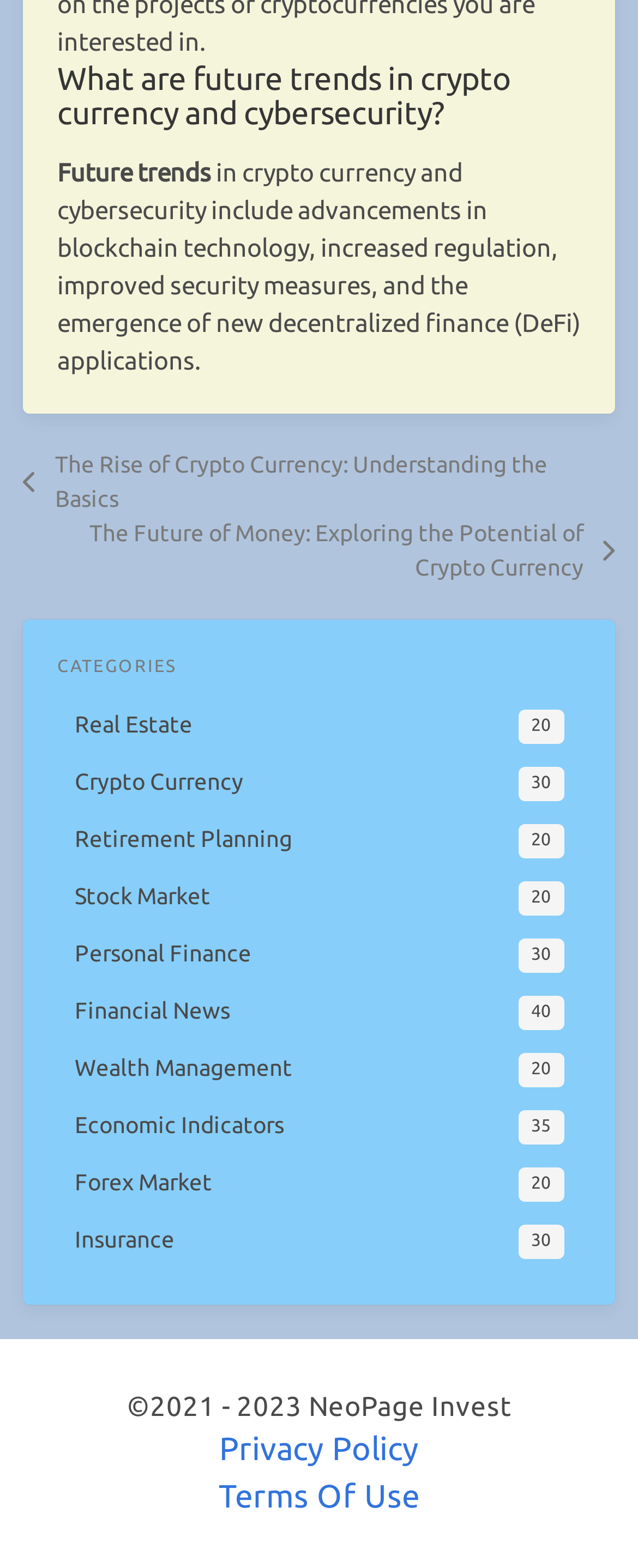From the details in the image, provide a thorough response to the question: How many links are available under the 'CATEGORIES' section?

By examining the 'CATEGORIES' section, I counted 10 links, each corresponding to a different category, including 'Real Estate', 'Crypto Currency', 'Retirement Planning', and so on.